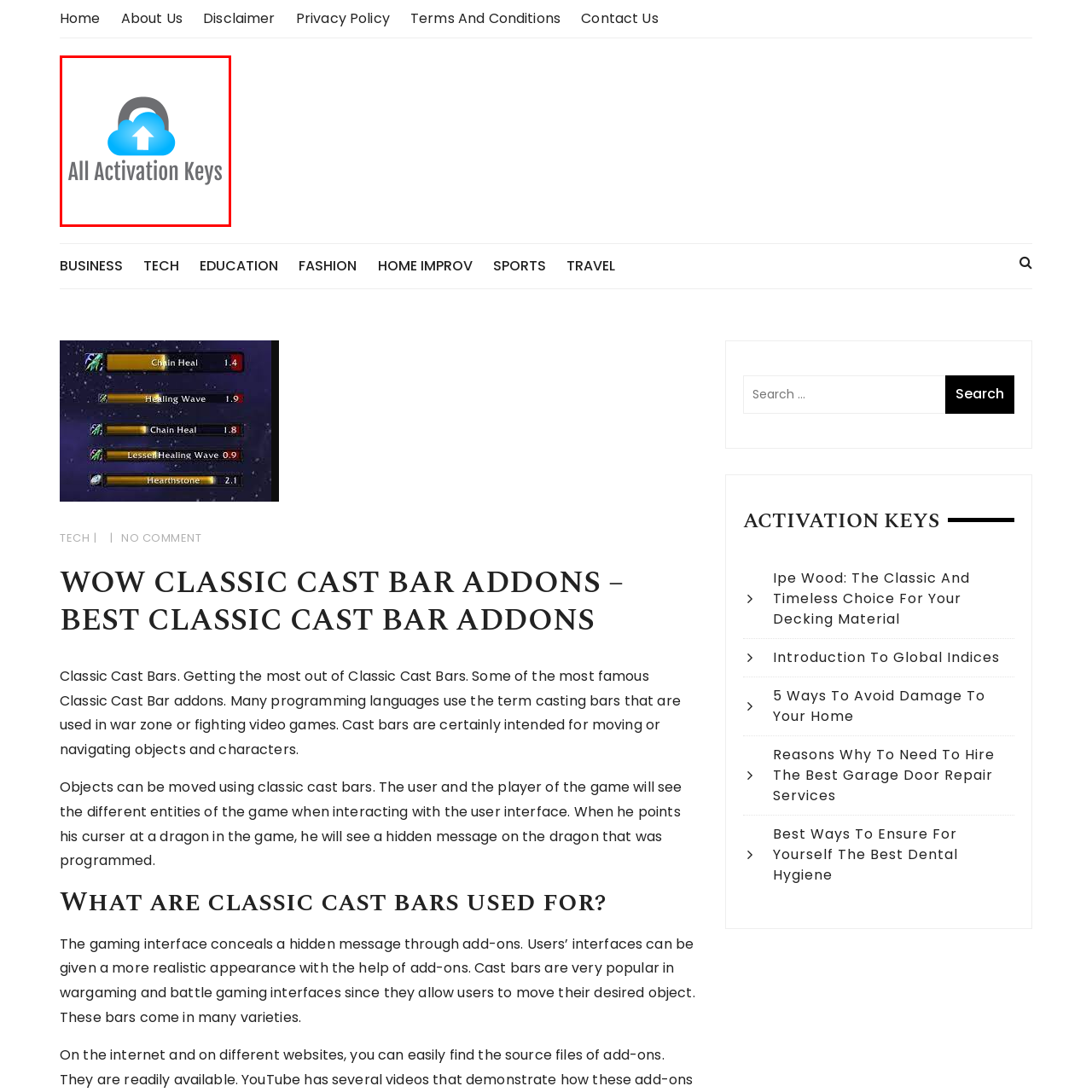Write a detailed description of the image enclosed in the red-bordered box.

The image features a logo for "All Activation Keys," which showcases a cloud icon symbolizing digital storage or services. The cloud is depicted in a vibrant blue color with a locking mechanism above it, highlighting a sense of security and protection for the stored keys. An upward arrow is integrated within the cloud, suggesting the functionality of uploading or managing activation keys online. The text "All Activation Keys" is rendered in a sleek, modern font directly below the cloud graphic, emphasizing a focus on digital solutions for software activation. This imagery effectively conveys the purpose of facilitating easy access and security for activation keys in a user-friendly design.